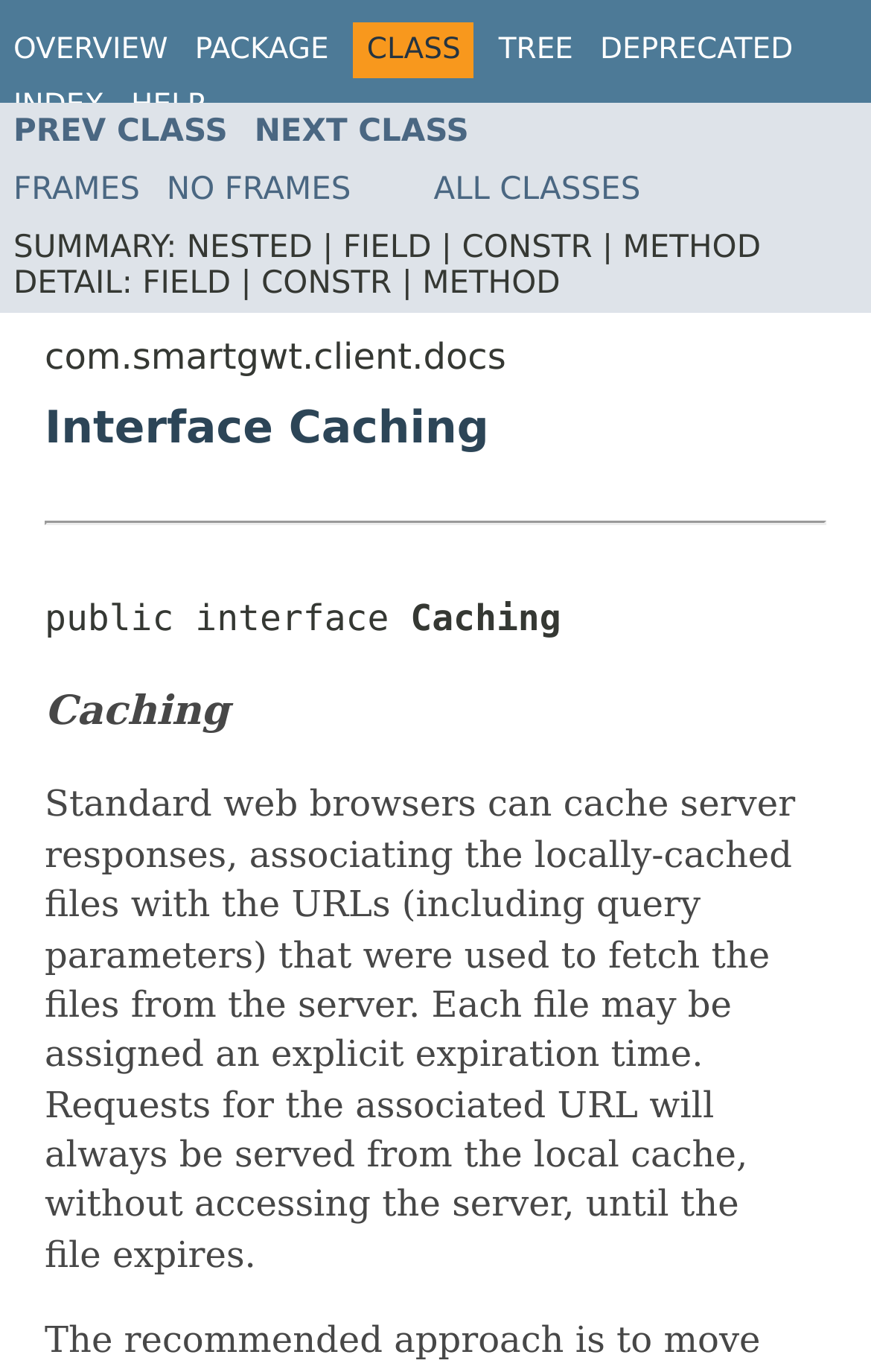Identify the bounding box coordinates for the UI element mentioned here: "Understanding Community Microgrids". Provide the coordinates as four float values between 0 and 1, i.e., [left, top, right, bottom].

None